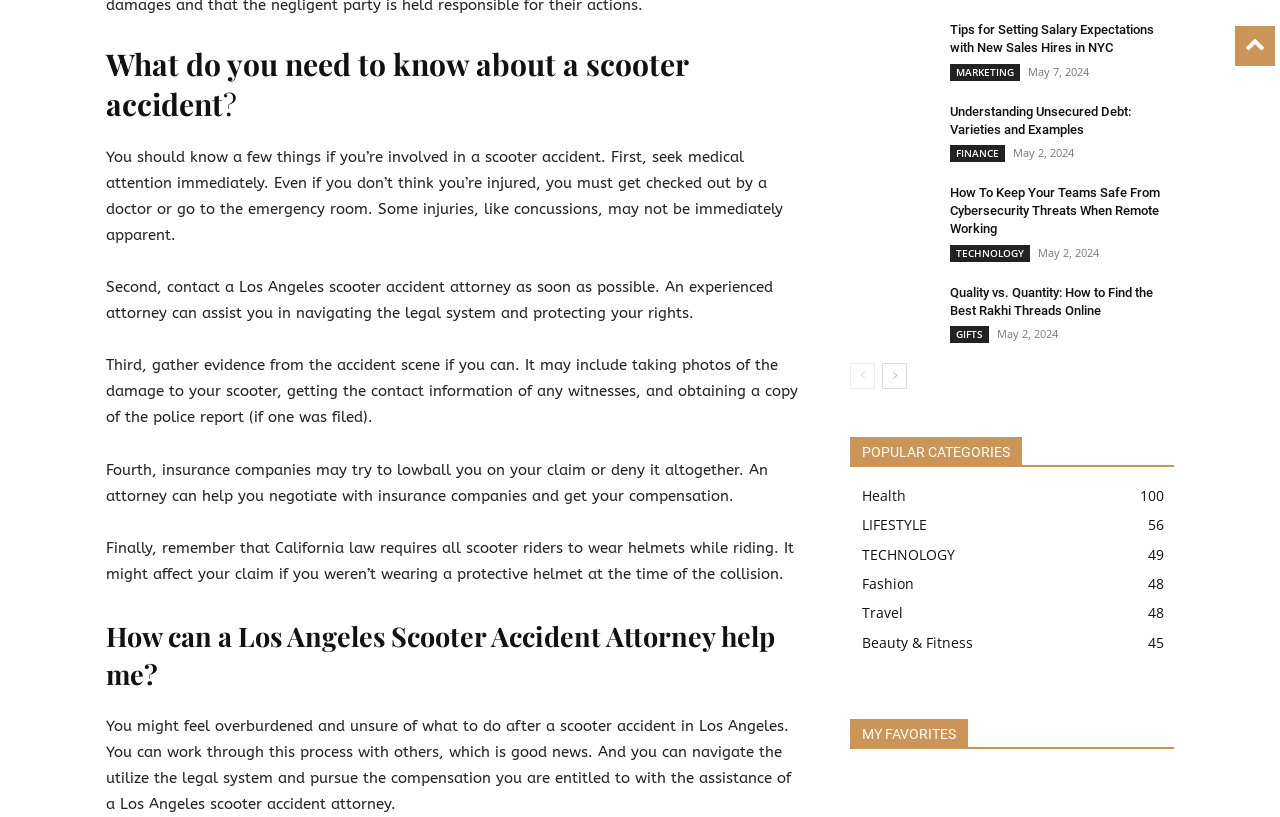Please locate the UI element described by "Beauty & Fitness45" and provide its bounding box coordinates.

[0.673, 0.775, 0.76, 0.798]